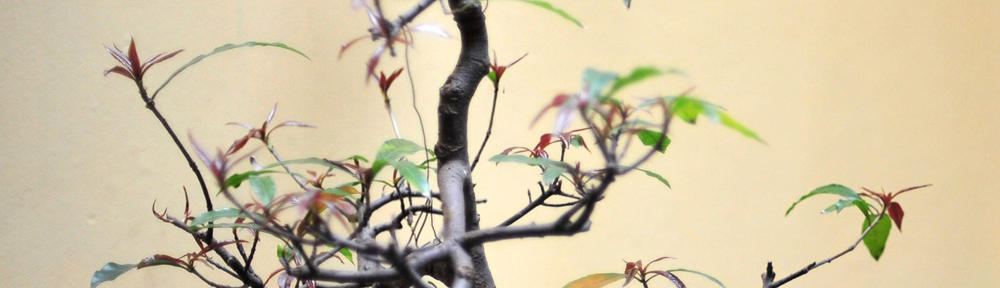Provide your answer in one word or a succinct phrase for the question: 
What does the art of bonsai symbolize?

Patience and meticulous attention to detail